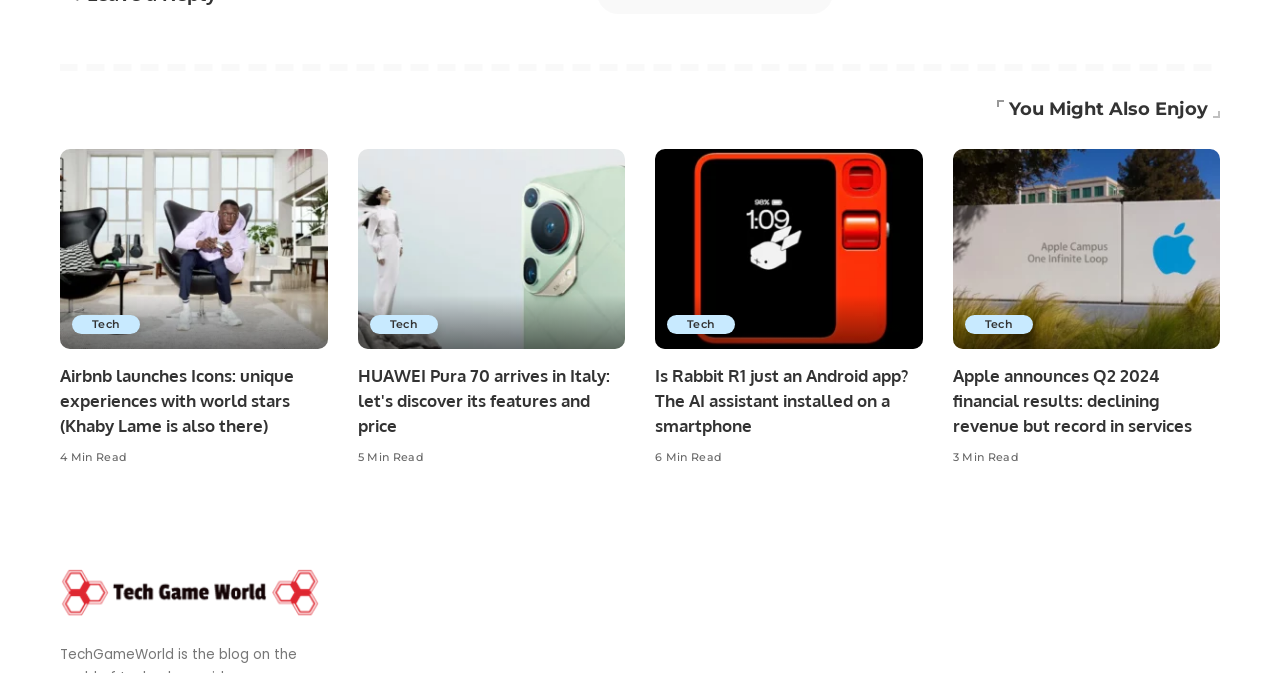Using the information in the image, could you please answer the following question in detail:
How many minutes does it take to read the article about Apple's financial results?

The time it takes to read the article about Apple's financial results can be determined by looking at the StaticText '3 Min Read' located below the heading 'Apple announces Q2 2024 financial results: declining revenue but record in services'. This text indicates that the article can be read in 3 minutes.